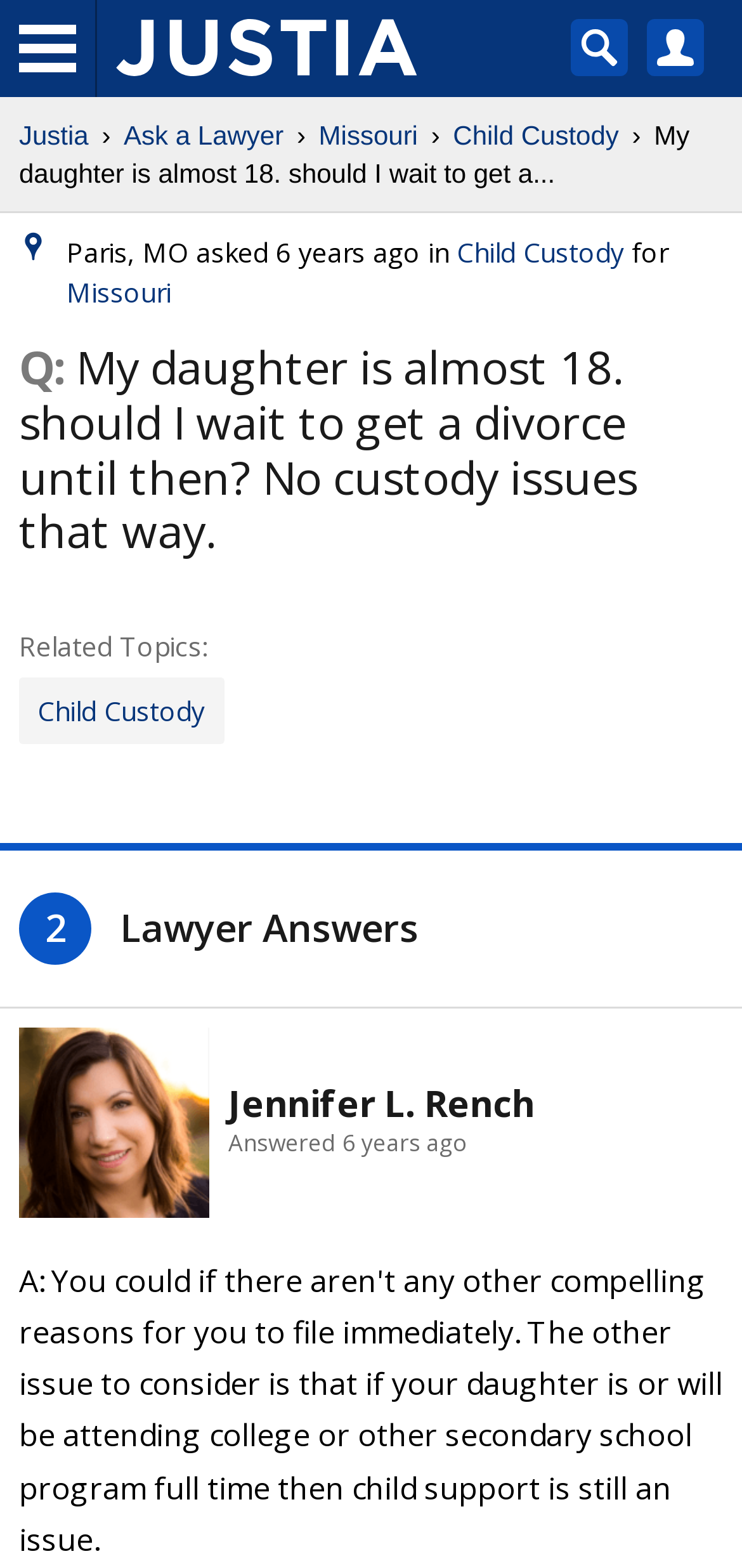Indicate the bounding box coordinates of the element that needs to be clicked to satisfy the following instruction: "Ask a lawyer a question". The coordinates should be four float numbers between 0 and 1, i.e., [left, top, right, bottom].

[0.167, 0.074, 0.382, 0.098]